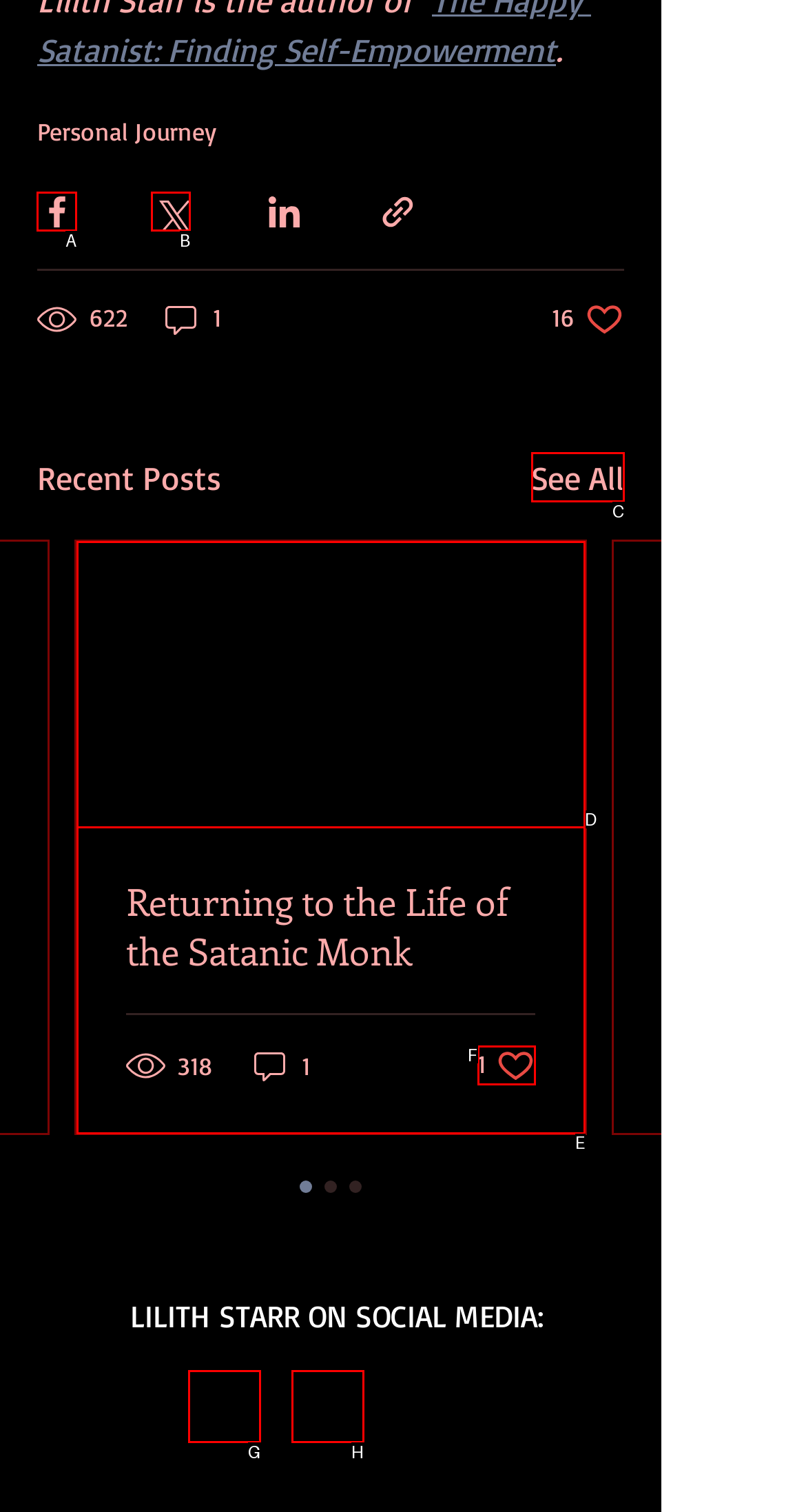Determine the appropriate lettered choice for the task: Share via Facebook. Reply with the correct letter.

A